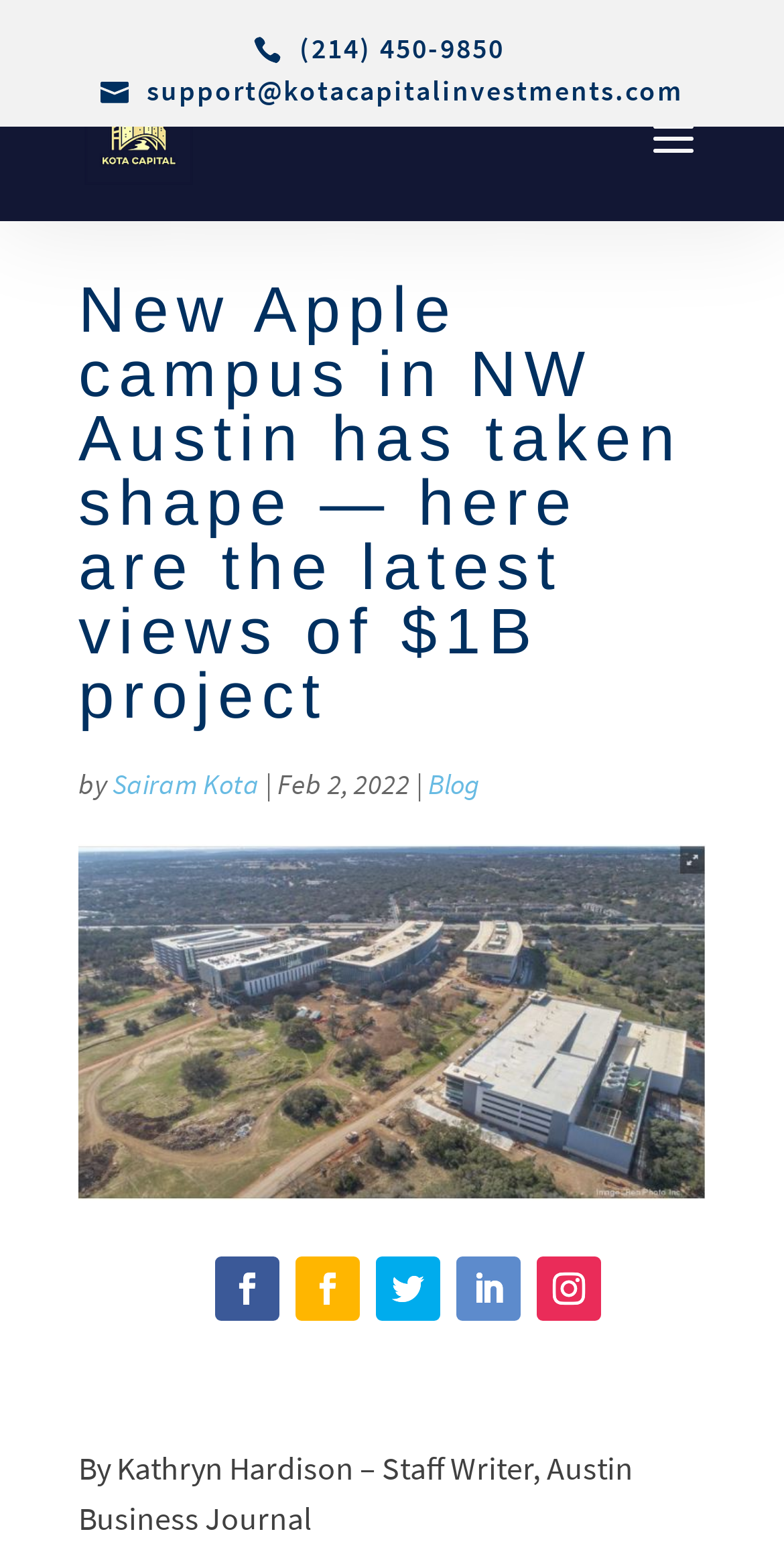Identify the bounding box coordinates of the element that should be clicked to fulfill this task: "contact support". The coordinates should be provided as four float numbers between 0 and 1, i.e., [left, top, right, bottom].

[0.128, 0.046, 0.872, 0.069]